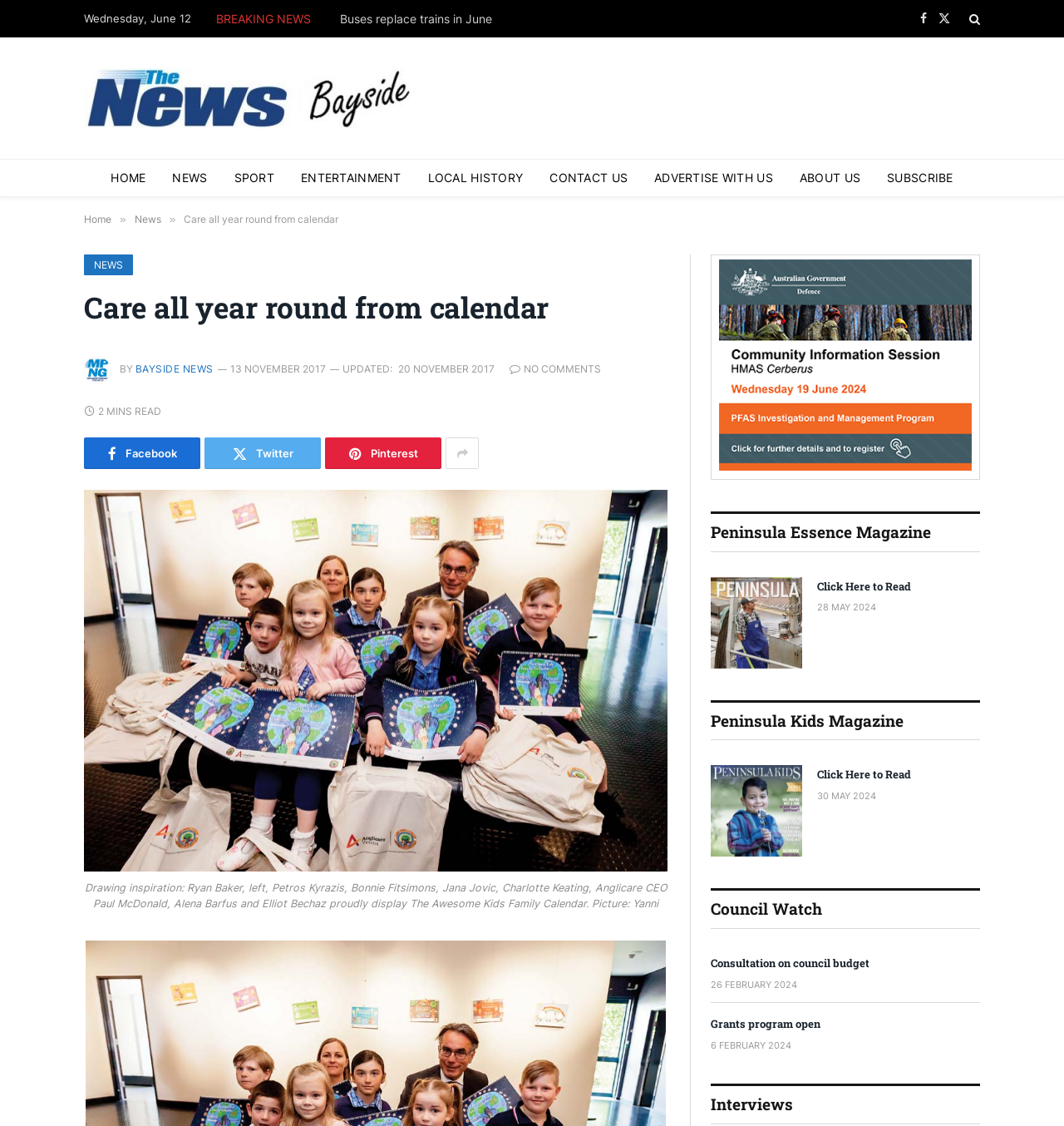Specify the bounding box coordinates of the area that needs to be clicked to achieve the following instruction: "Read the 'Peninsula Essence Magazine' article".

[0.668, 0.512, 0.921, 0.593]